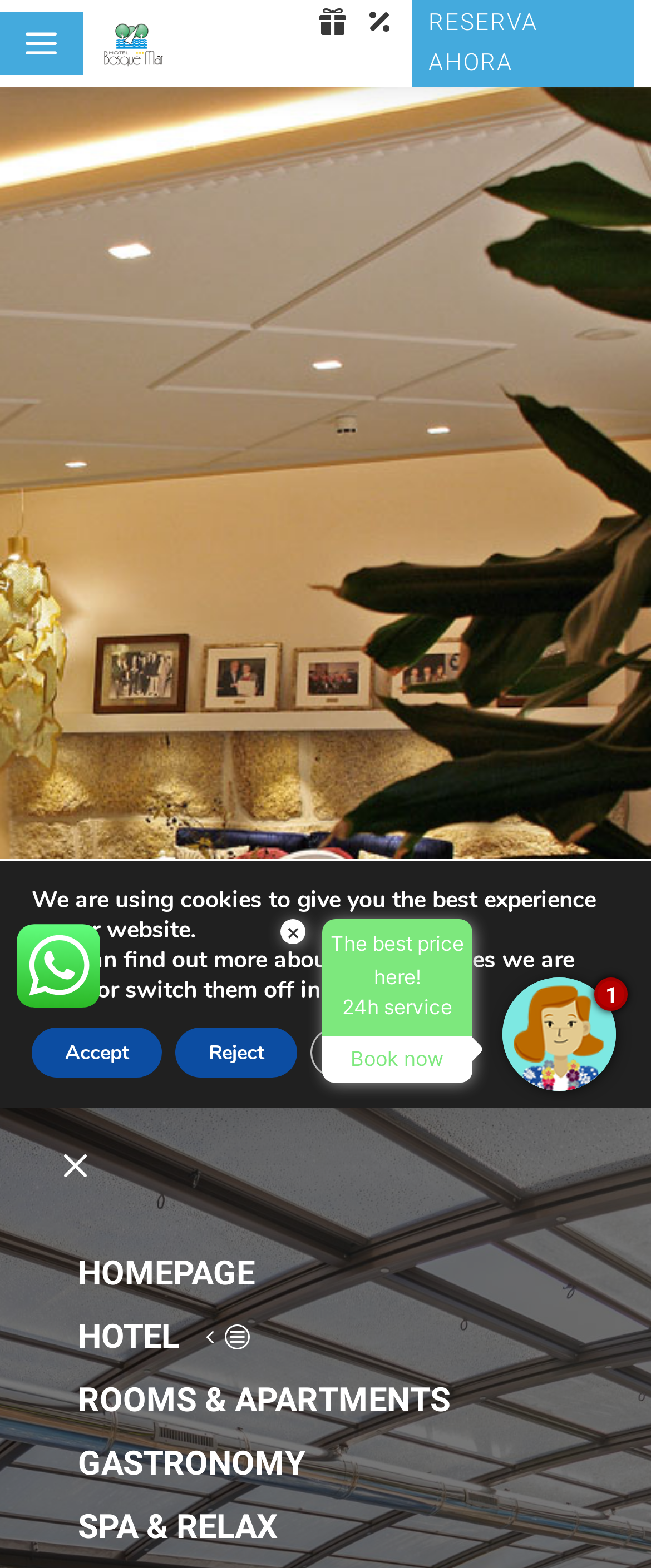Please look at the image and answer the question with a detailed explanation: What is the logo of the hotel?

The logo of the hotel is 'Bosque Mar' which can be found at the top left corner of the webpage, inside a link element with a bounding box coordinate of [0.154, 0.029, 0.255, 0.046].